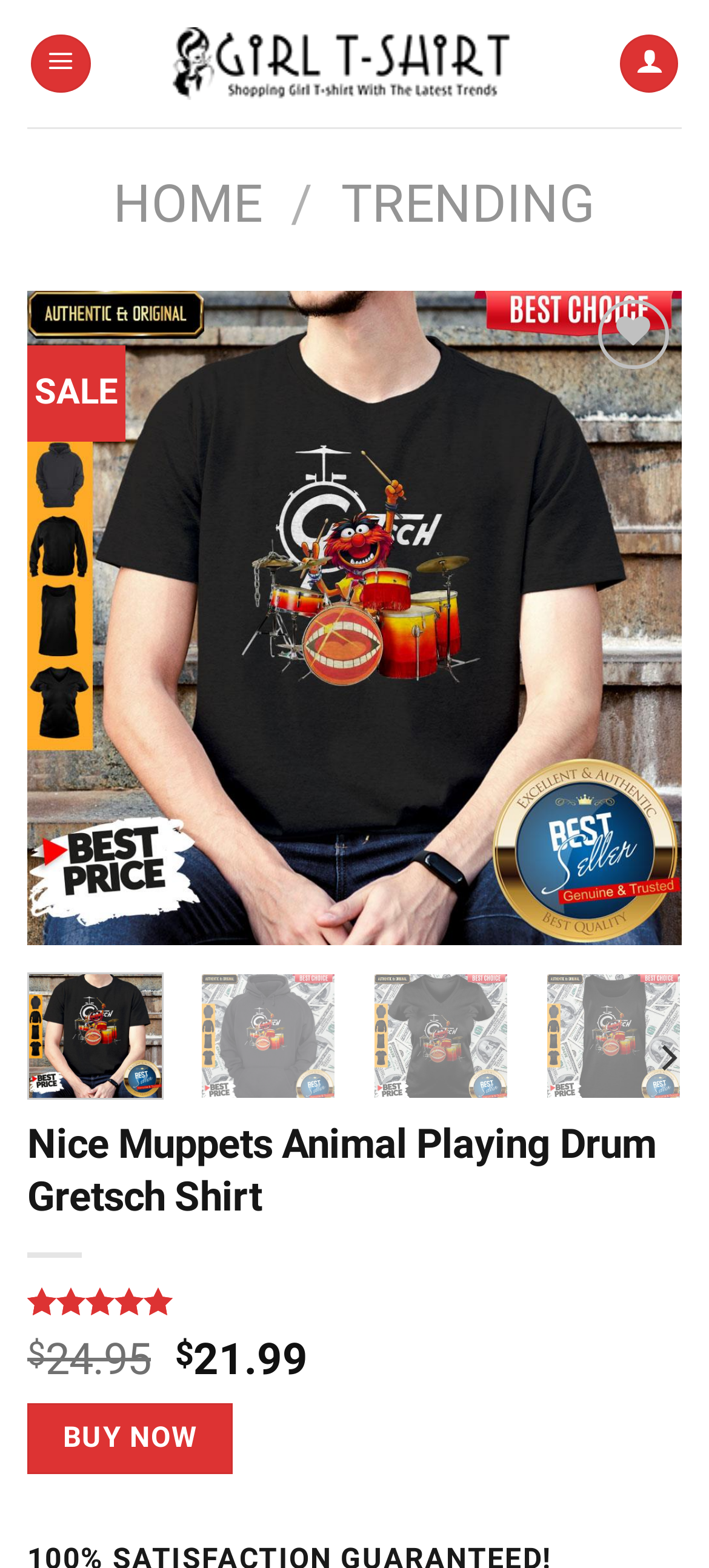Determine the bounding box coordinates of the region I should click to achieve the following instruction: "Click the 'Previous' button". Ensure the bounding box coordinates are four float numbers between 0 and 1, i.e., [left, top, right, bottom].

[0.075, 0.352, 0.168, 0.435]